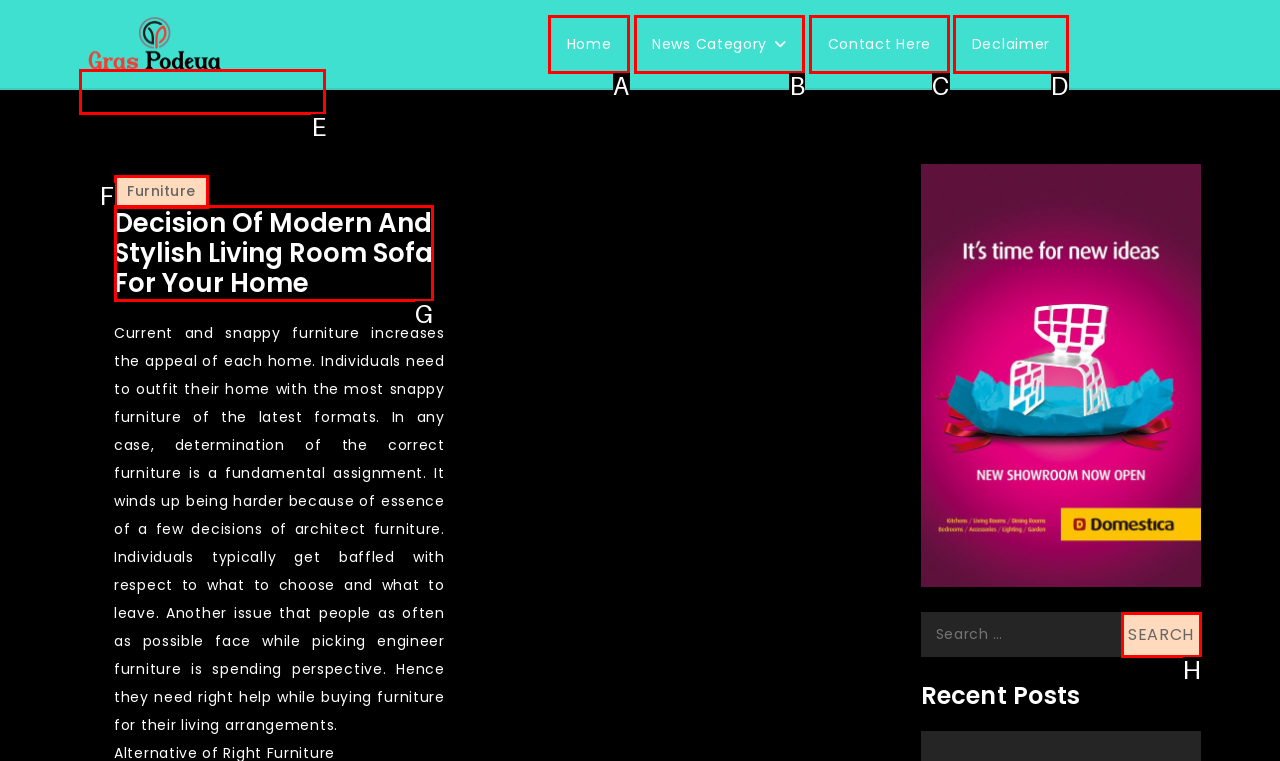Refer to the description: parent_node: Search for: value="Search" and choose the option that best fits. Provide the letter of that option directly from the options.

H